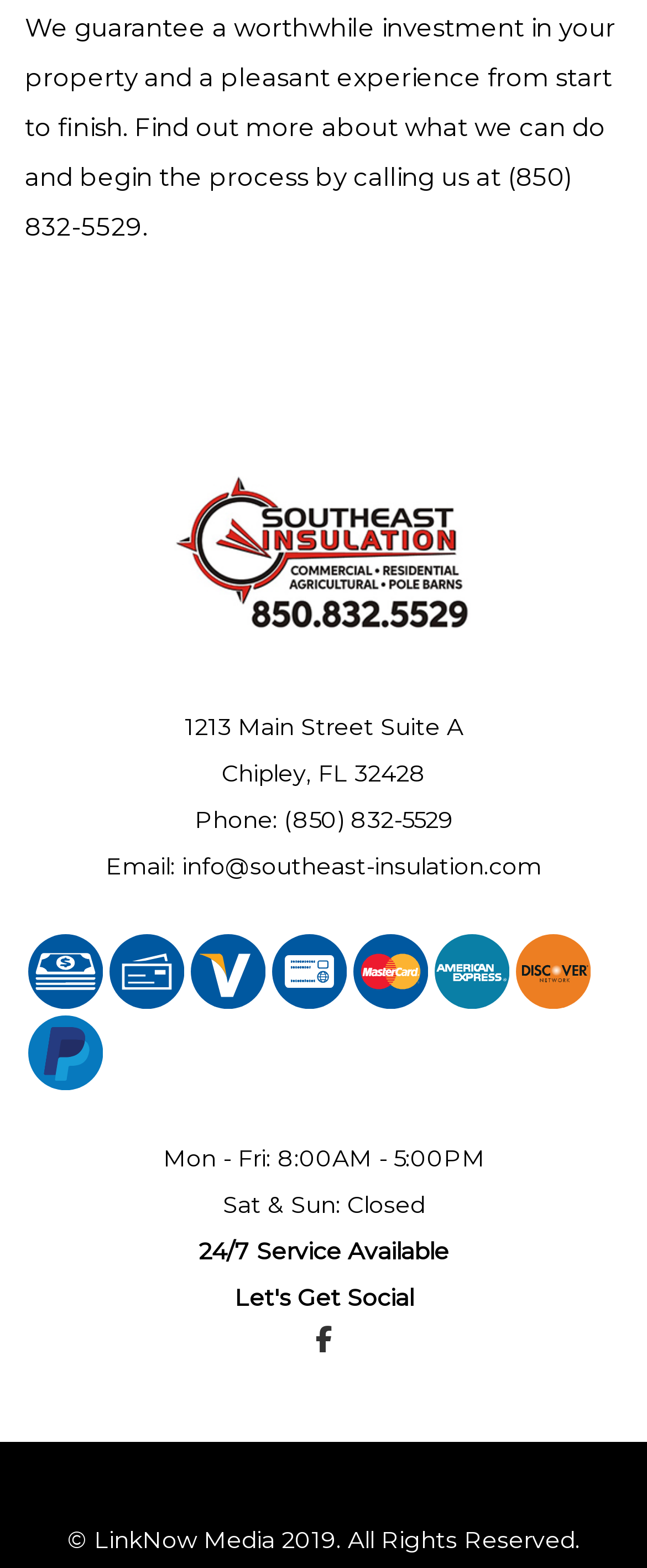Determine the bounding box of the UI element mentioned here: "alt="Southeast Insulation LLC's Logo"". The coordinates must be in the format [left, top, right, bottom] with values ranging from 0 to 1.

[0.244, 0.339, 0.756, 0.362]